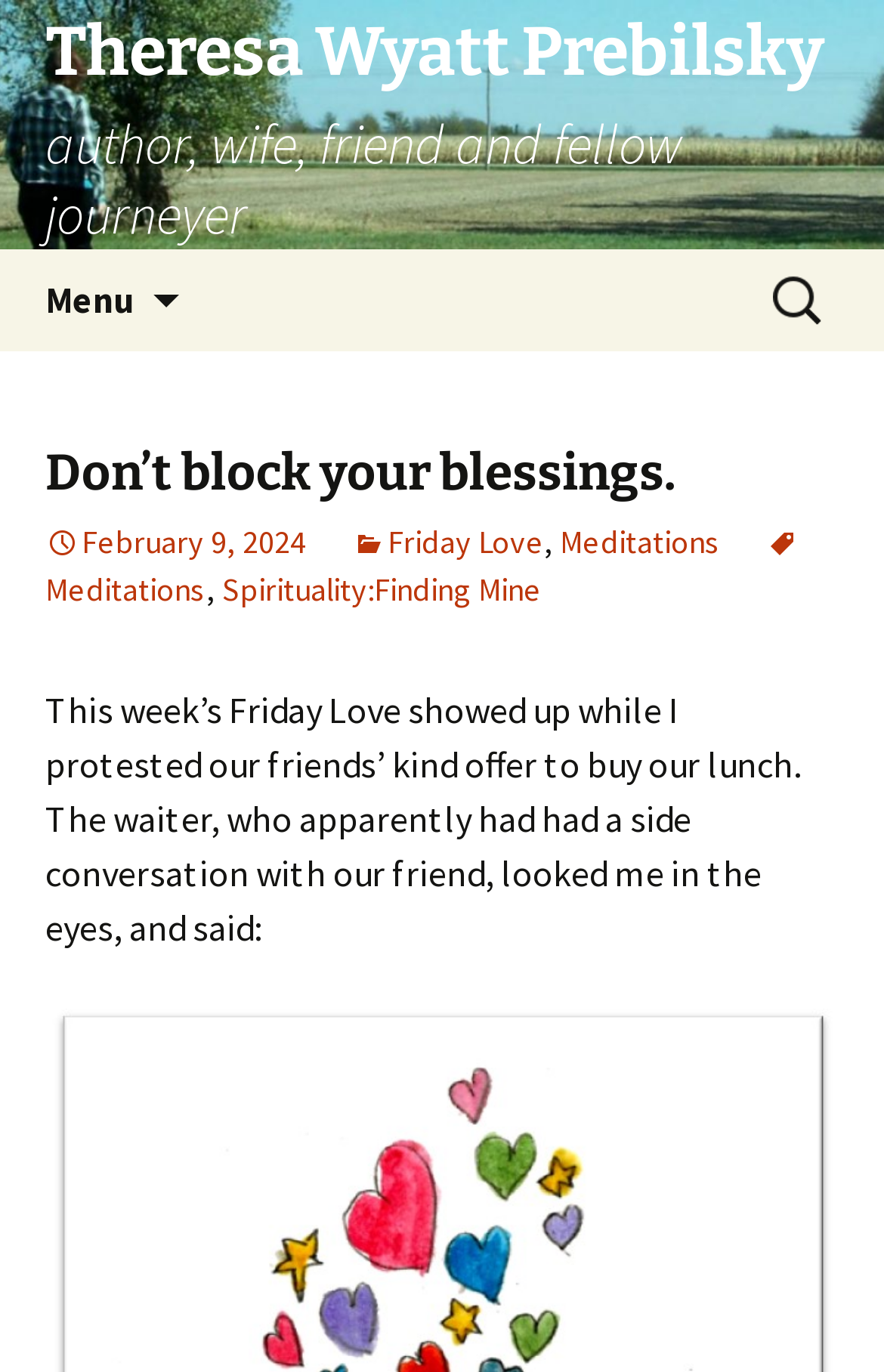Use a single word or phrase to answer the question: 
What is the author's profession?

author